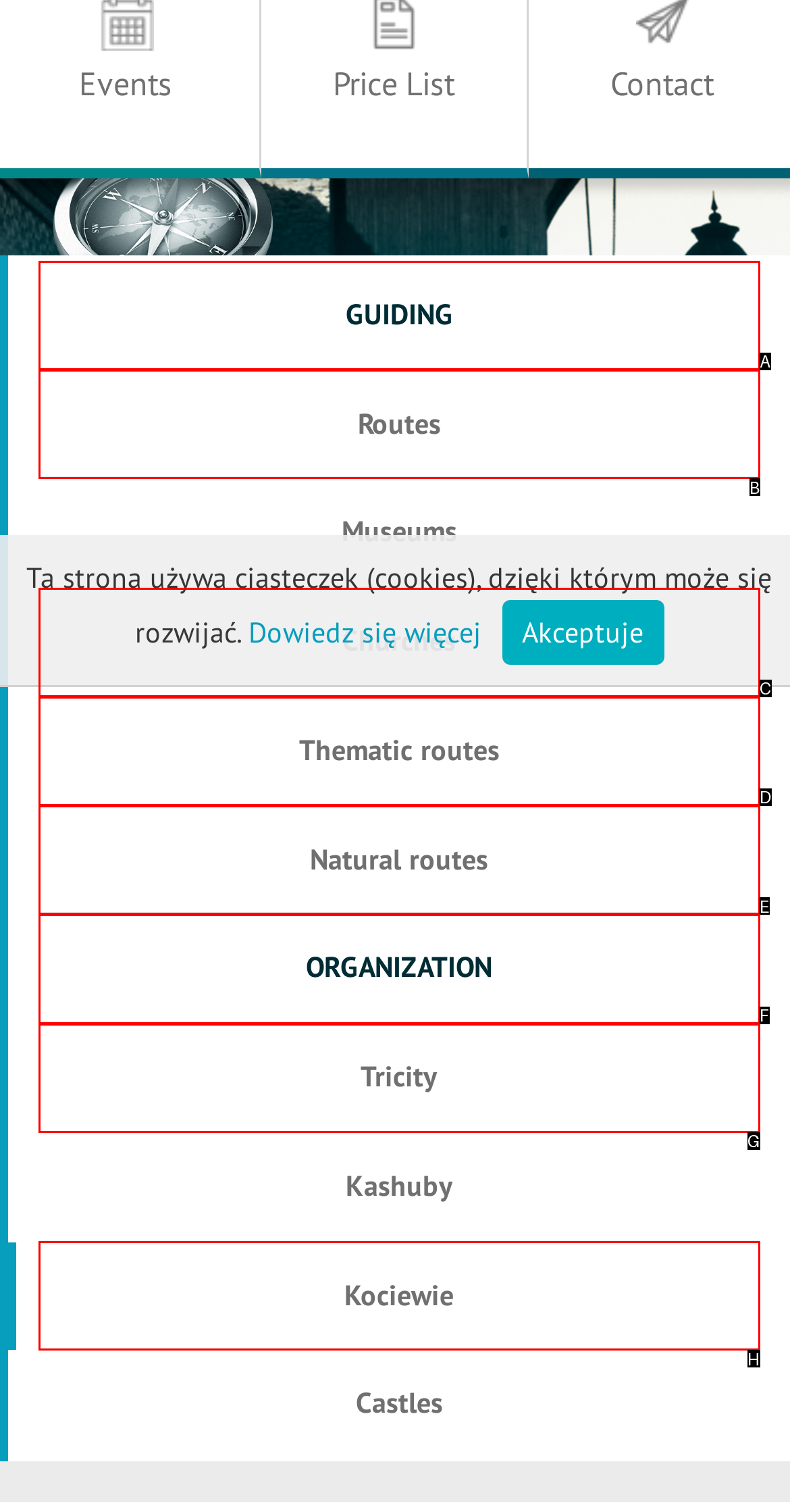Given the description: Churches, identify the HTML element that corresponds to it. Respond with the letter of the correct option.

C